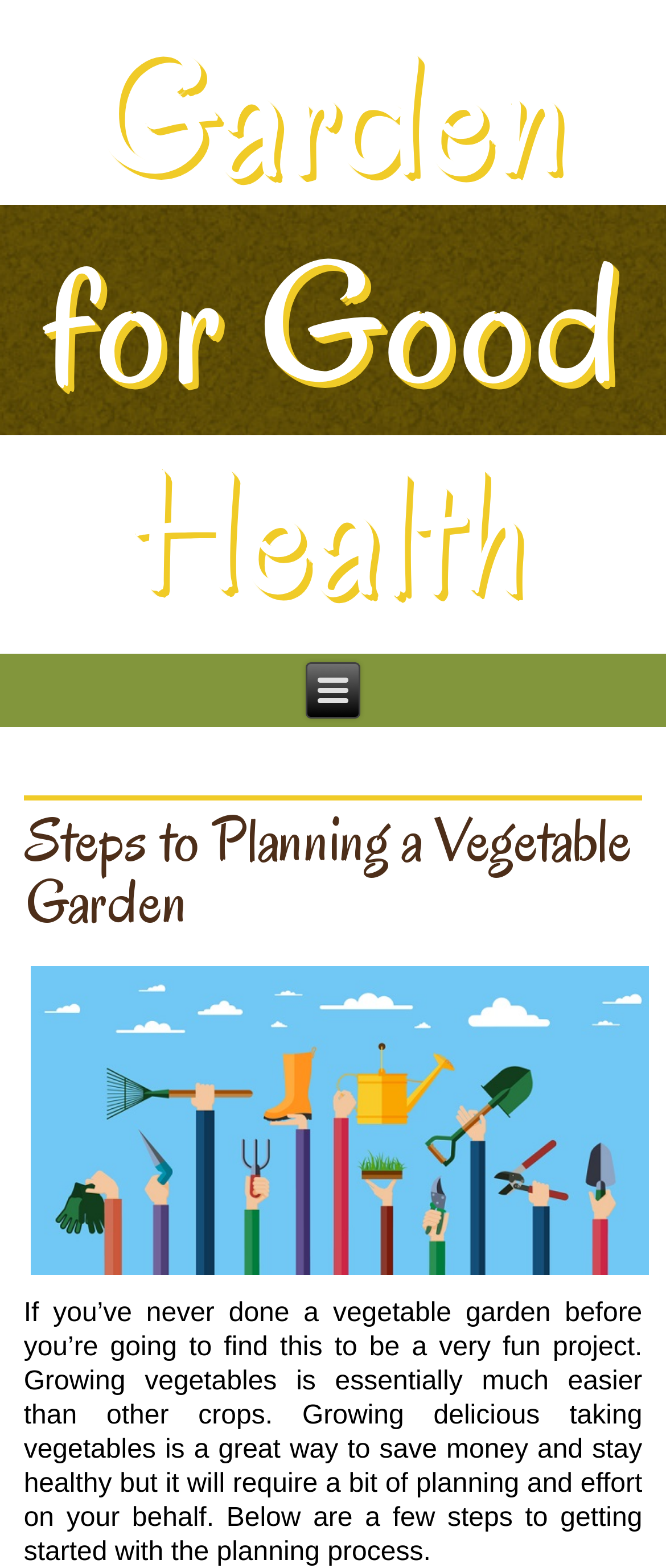Please extract and provide the main headline of the webpage.

Steps to Planning a Vegetable Garden